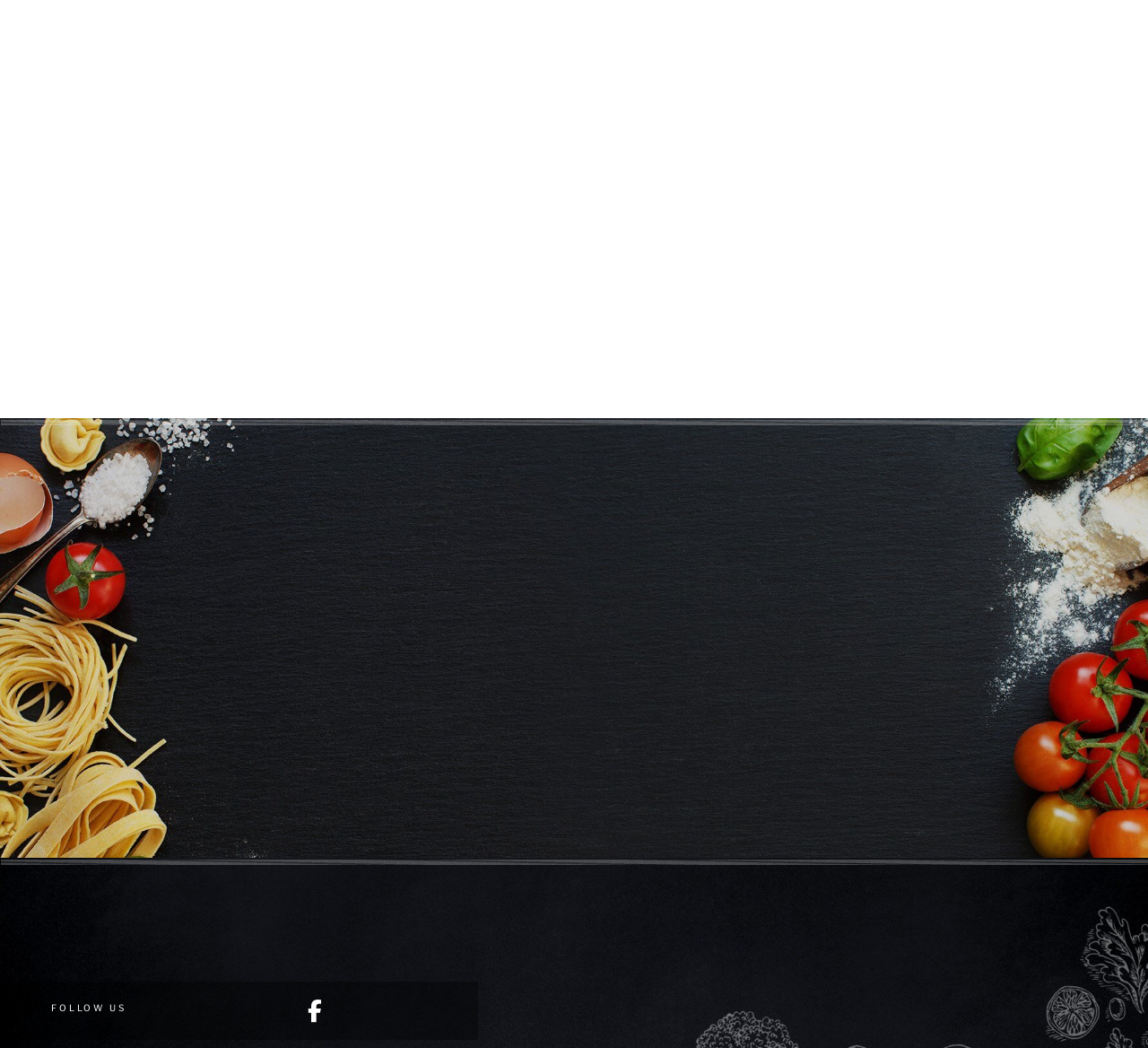What is the tone of the 'Too Little or Too Much?' section?
Answer the question in as much detail as possible.

The tone of the 'Too Little or Too Much?' section is helpful because it acknowledges a common problem (cooking too much food) and offers a solution (The Catering Group's expertise) in a friendly and informative way.